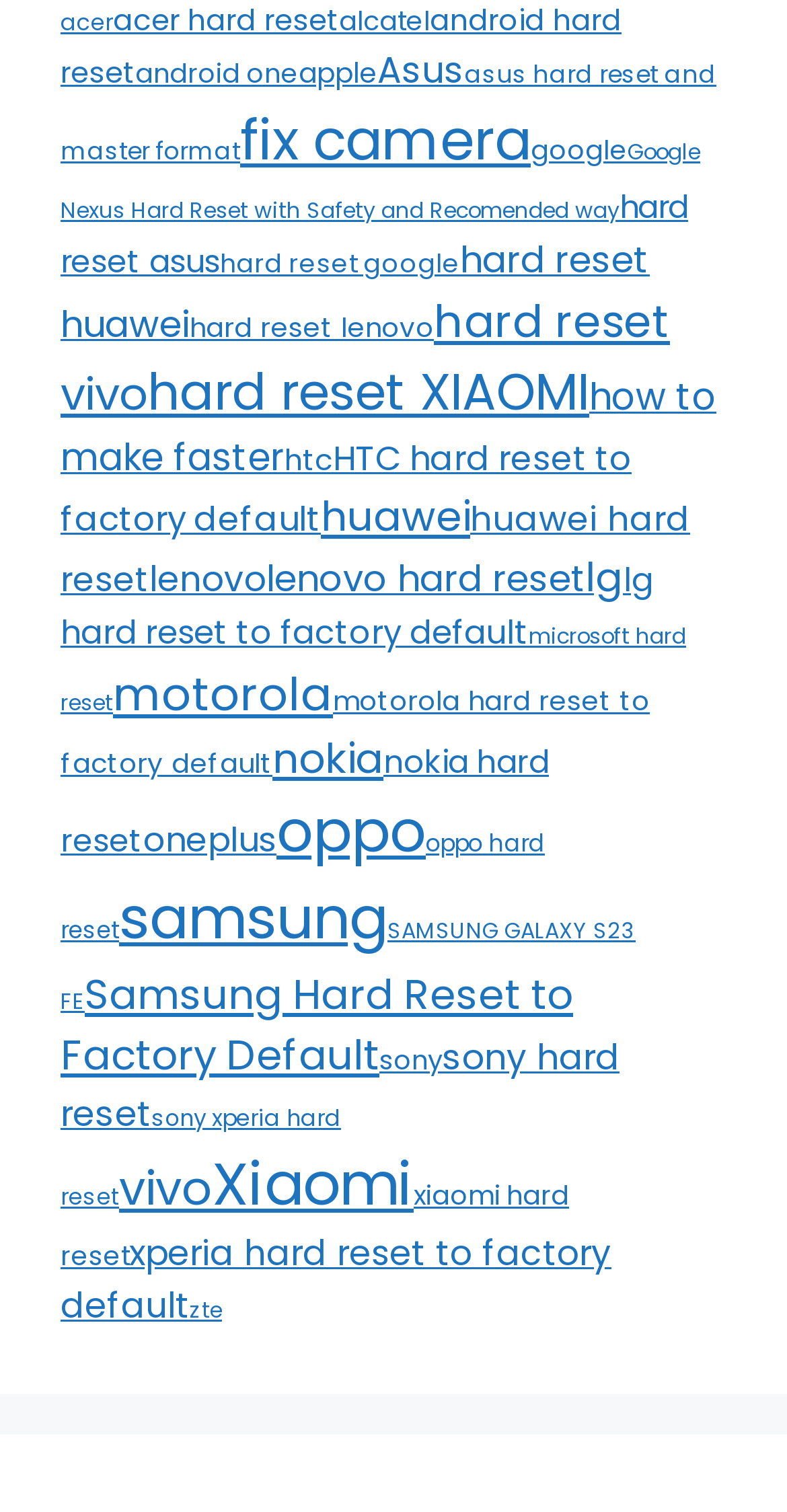Please specify the bounding box coordinates in the format (top-left x, top-left y, bottom-right x, bottom-right y), with all values as floating point numbers between 0 and 1. Identify the bounding box of the UI element described by: sony

[0.482, 0.689, 0.562, 0.714]